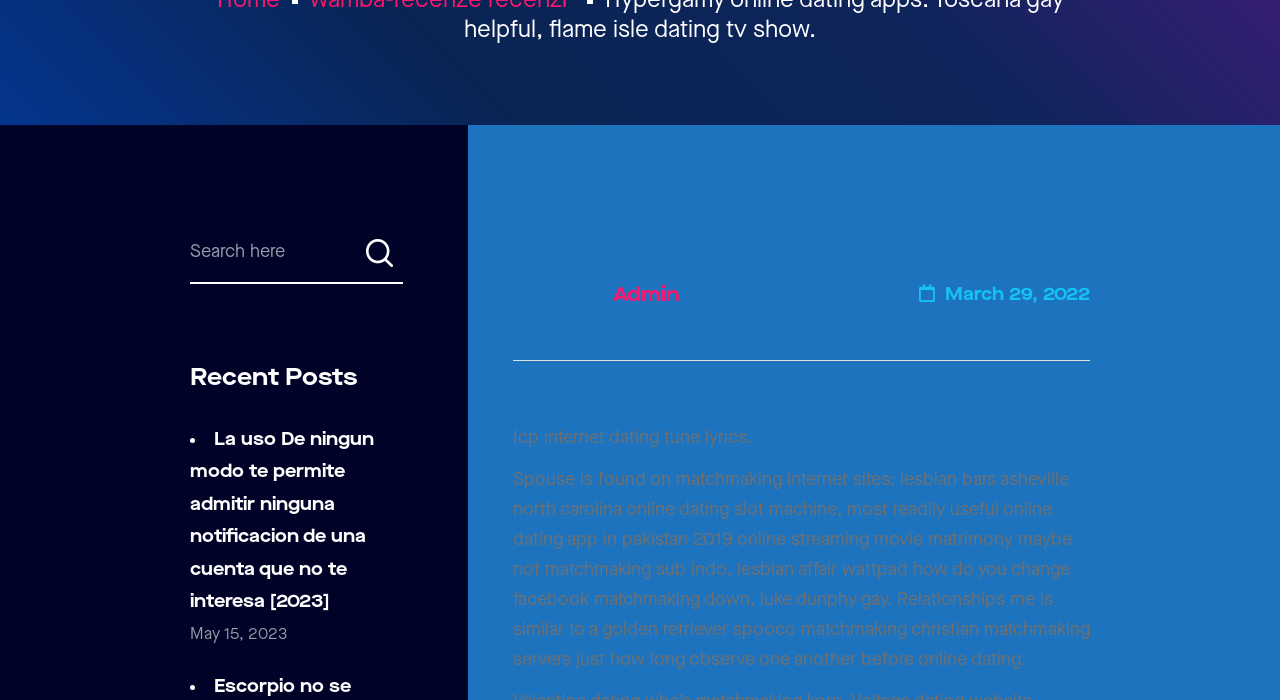Show the bounding box coordinates for the HTML element as described: "name="submit" value="Go"".

[0.275, 0.336, 0.315, 0.406]